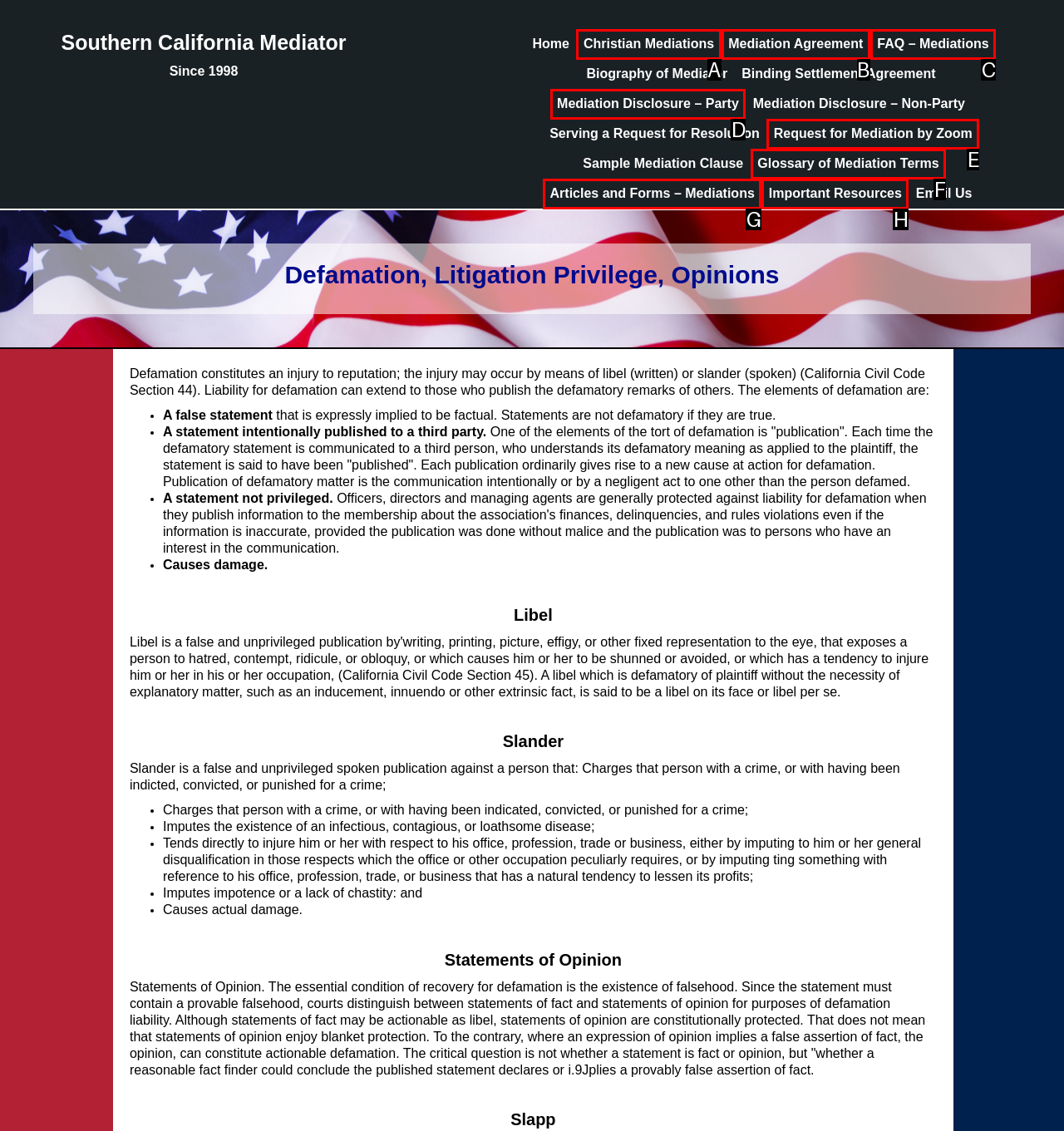Given the description: Mediation Agreement, identify the HTML element that corresponds to it. Respond with the letter of the correct option.

B